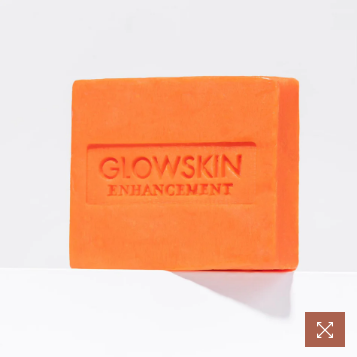What is embossed on the soap?
Look at the webpage screenshot and answer the question with a detailed explanation.

The caption specifically mentions that the soap is prominently embossed with the words 'GLOWSKIN ENHANCEMENT', which is part of the Ultra Complexion Bar line.